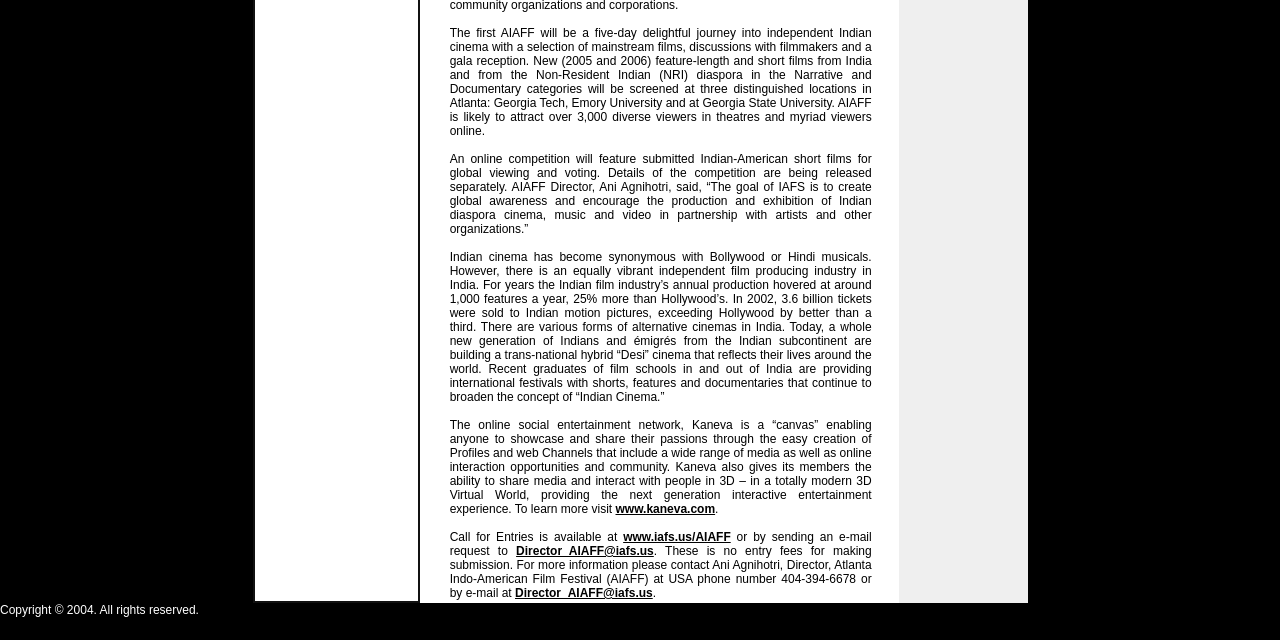From the element description: "www.iafs.us/AIAFF", extract the bounding box coordinates of the UI element. The coordinates should be expressed as four float numbers between 0 and 1, in the order [left, top, right, bottom].

[0.487, 0.828, 0.571, 0.85]